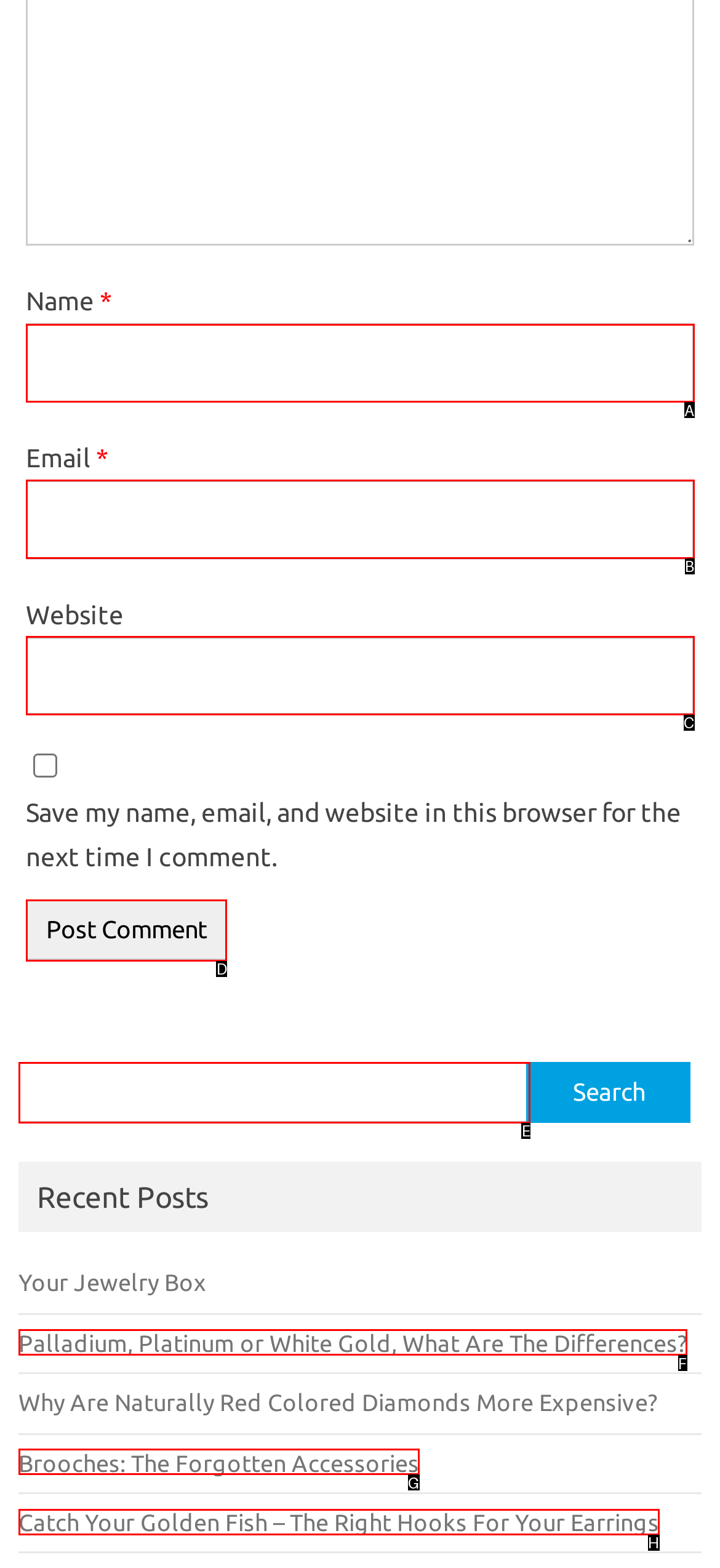Point out which UI element to click to complete this task: check out Perch - A really little CMS
Answer with the letter corresponding to the right option from the available choices.

None